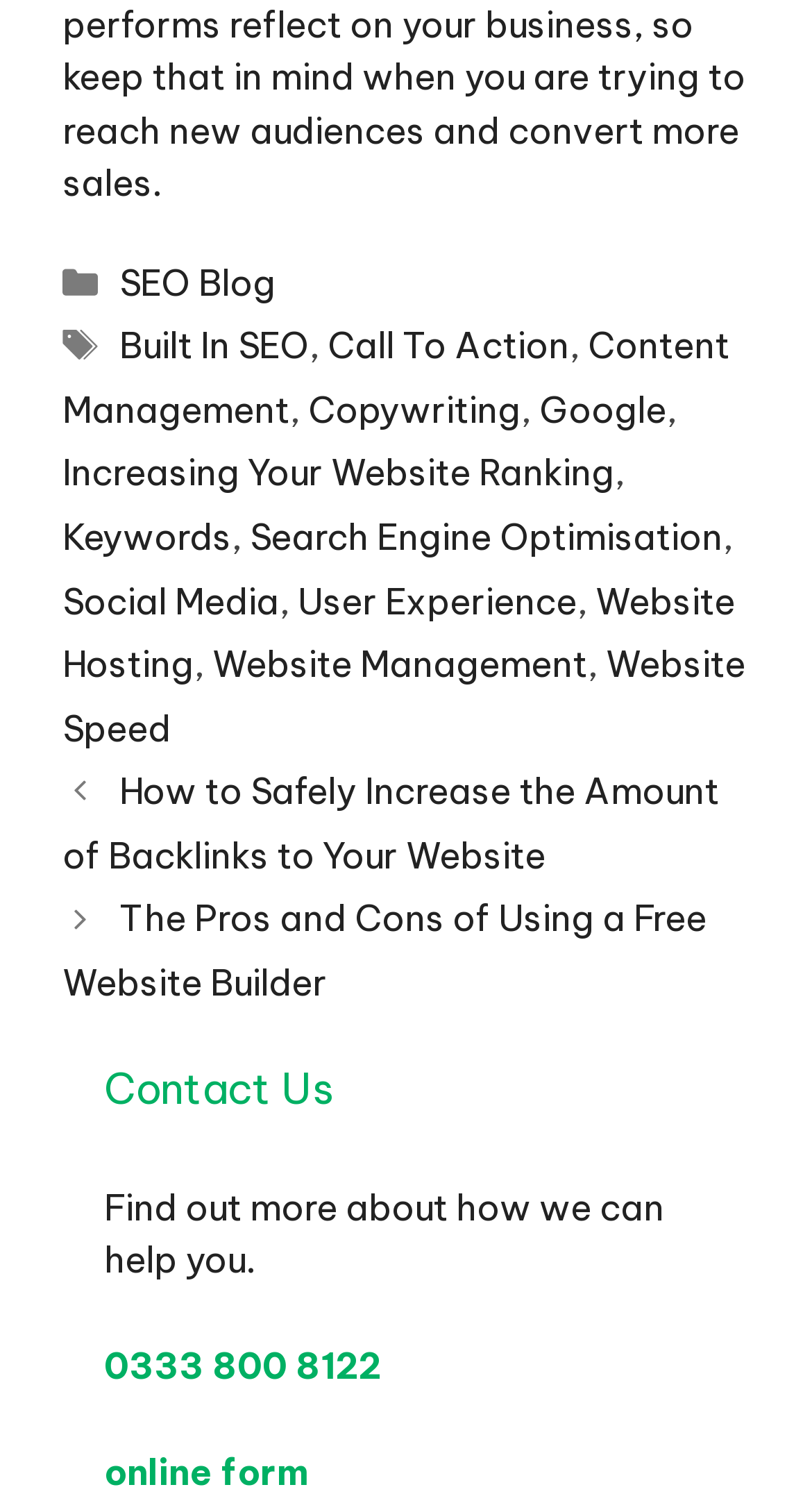Find the bounding box coordinates for the element described here: "Increasing Your Website Ranking".

[0.077, 0.302, 0.756, 0.332]